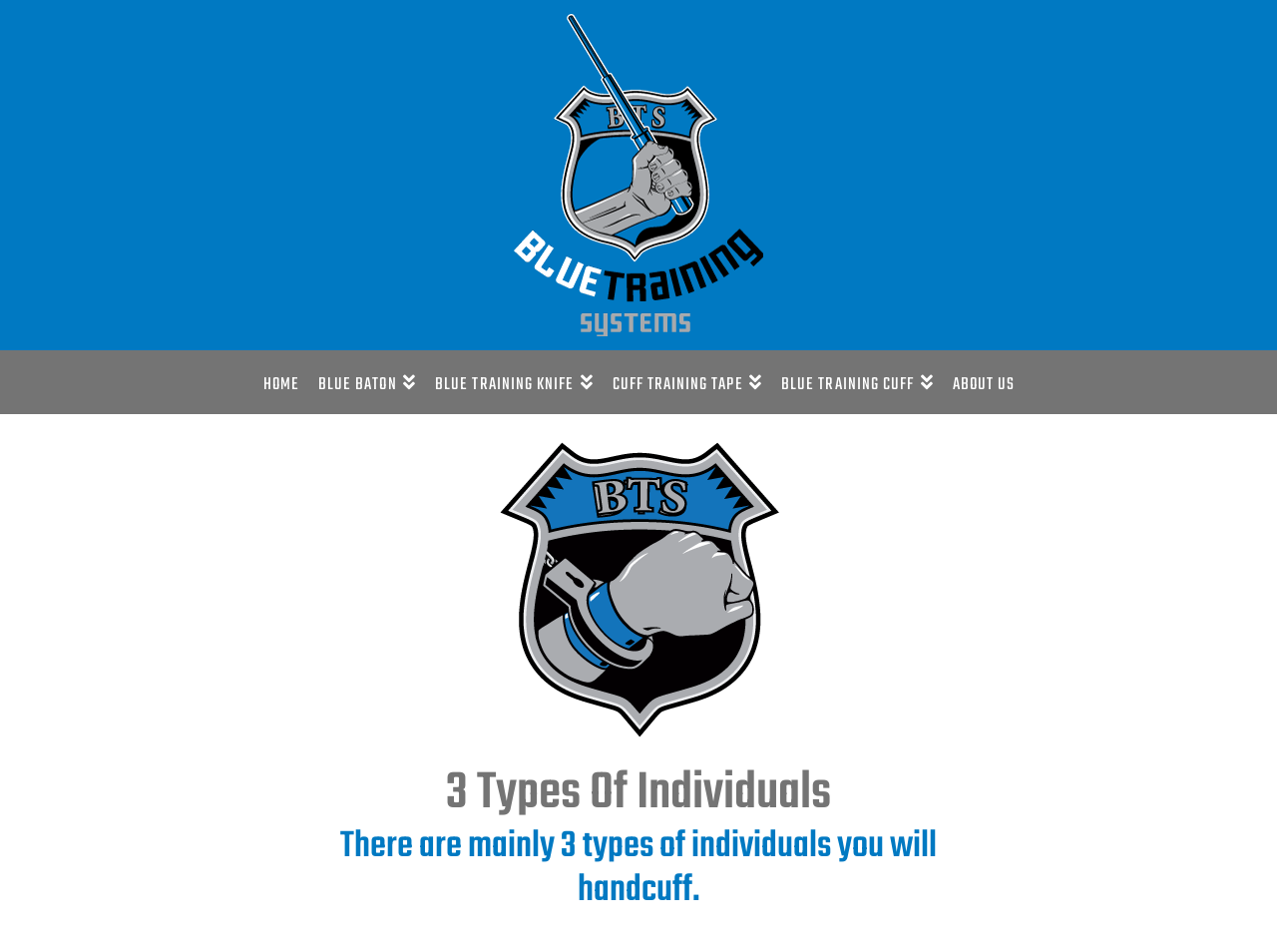Please indicate the bounding box coordinates of the element's region to be clicked to achieve the instruction: "read about 3 Types Of Individuals". Provide the coordinates as four float numbers between 0 and 1, i.e., [left, top, right, bottom].

[0.219, 0.802, 0.781, 0.866]